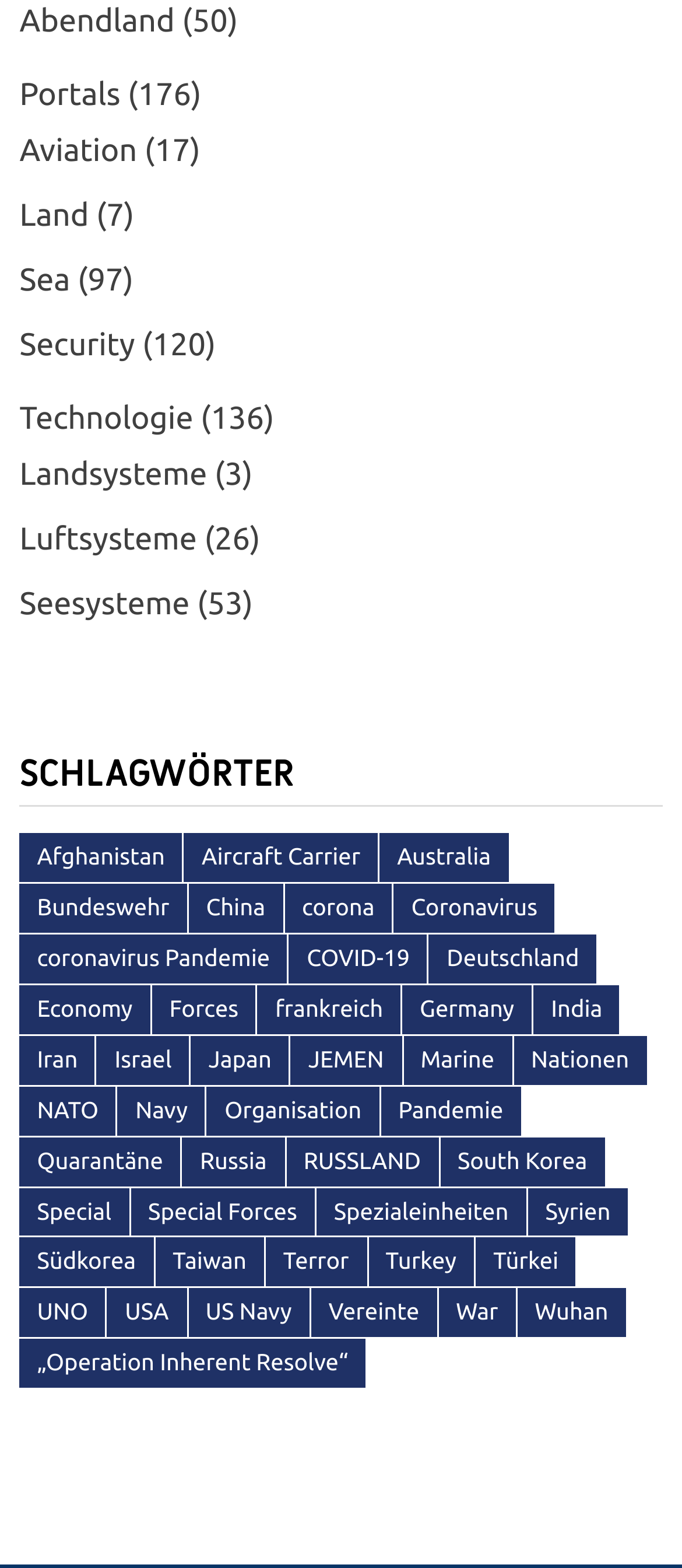Determine the bounding box coordinates of the region I should click to achieve the following instruction: "Click on Technology". Ensure the bounding box coordinates are four float numbers between 0 and 1, i.e., [left, top, right, bottom].

[0.029, 0.256, 0.283, 0.278]